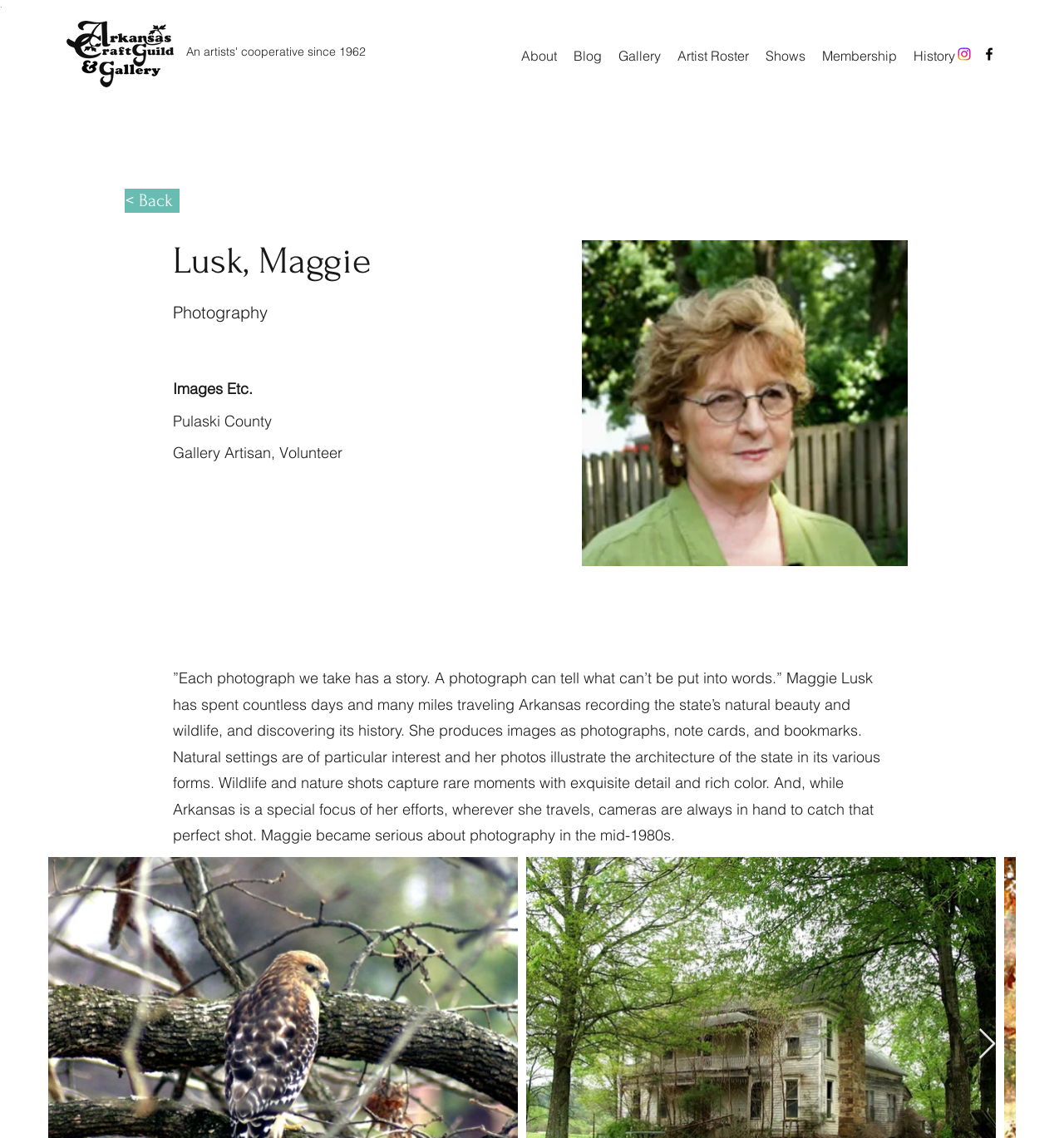Identify the bounding box for the UI element described as: "Gallery". Ensure the coordinates are four float numbers between 0 and 1, formatted as [left, top, right, bottom].

[0.573, 0.037, 0.629, 0.061]